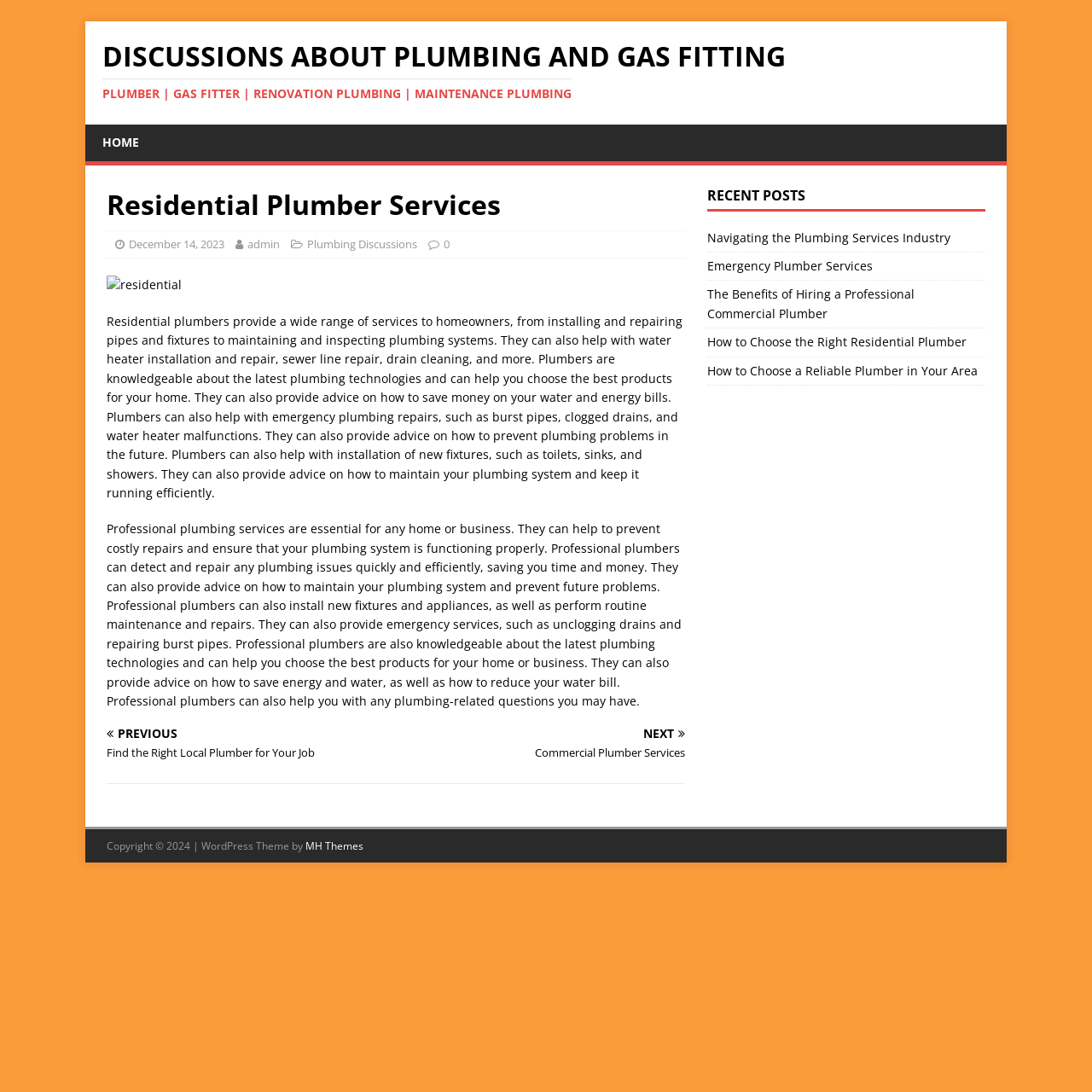Give a one-word or short-phrase answer to the following question: 
What is the purpose of a professional plumber?

To prevent costly repairs